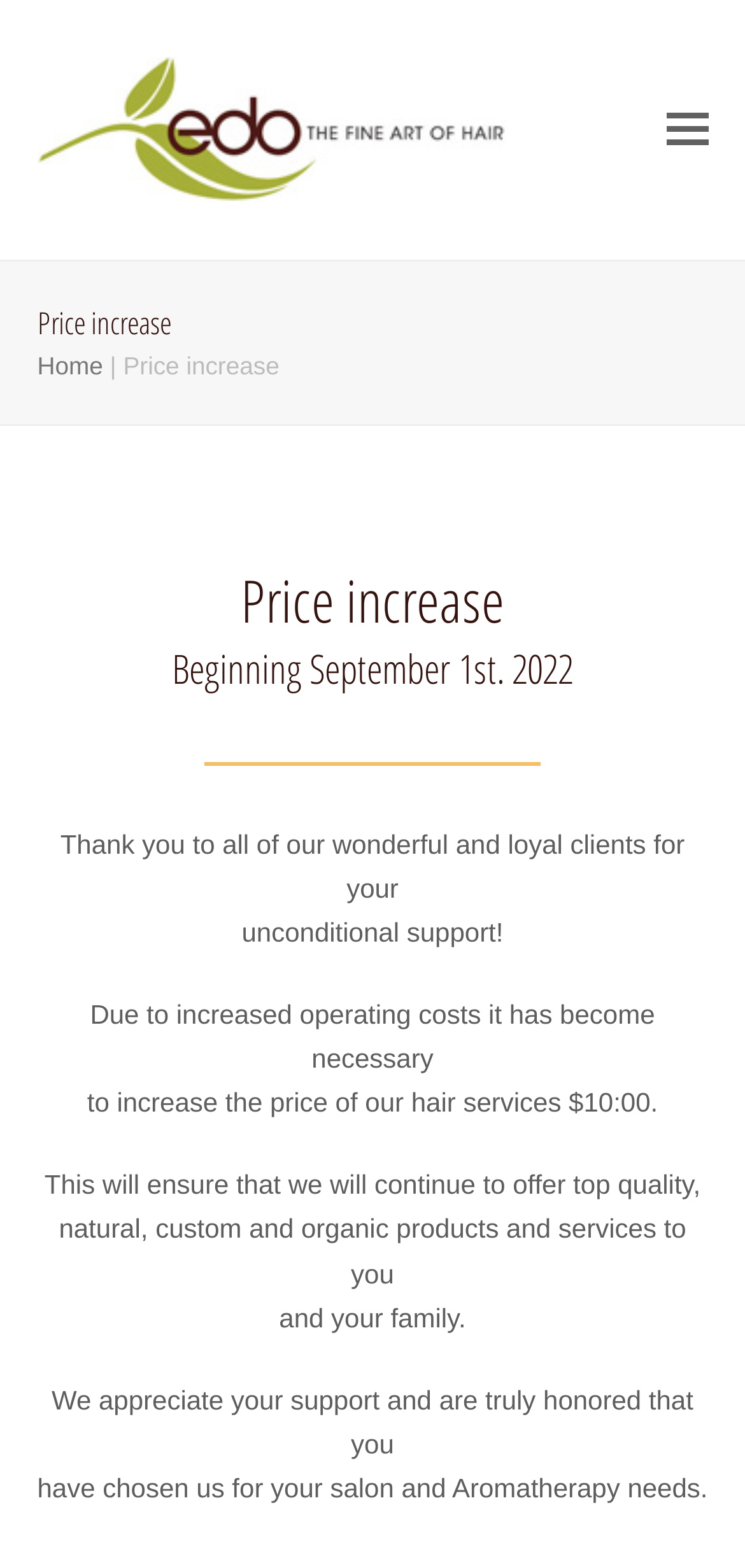What is the tone of the message?
Carefully examine the image and provide a detailed answer to the question.

The webpage expresses gratitude to clients for their support and explains the reason for the price increase in a polite and apologetic tone. The language used is courteous and appreciative, indicating a tone that is both explanatory and thankful.